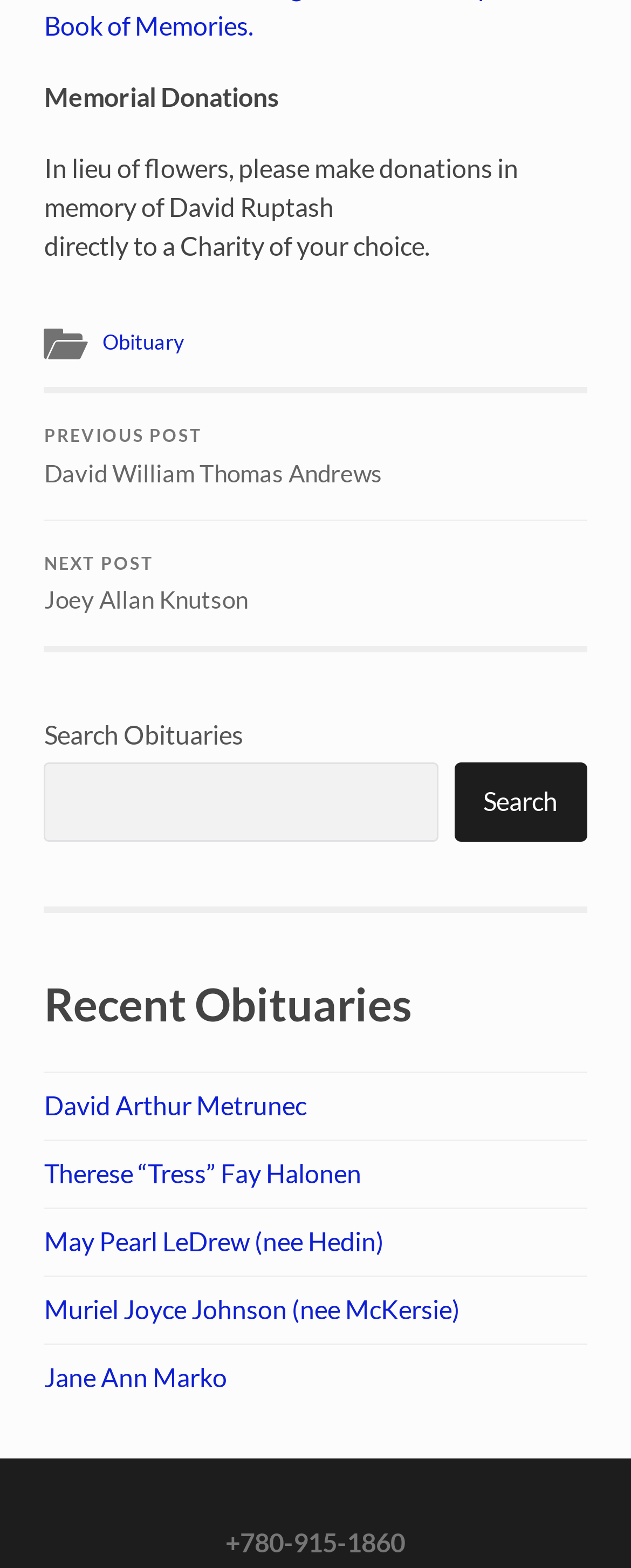Please identify the bounding box coordinates of the element that needs to be clicked to execute the following command: "Browse all categories". Provide the bounding box using four float numbers between 0 and 1, formatted as [left, top, right, bottom].

None